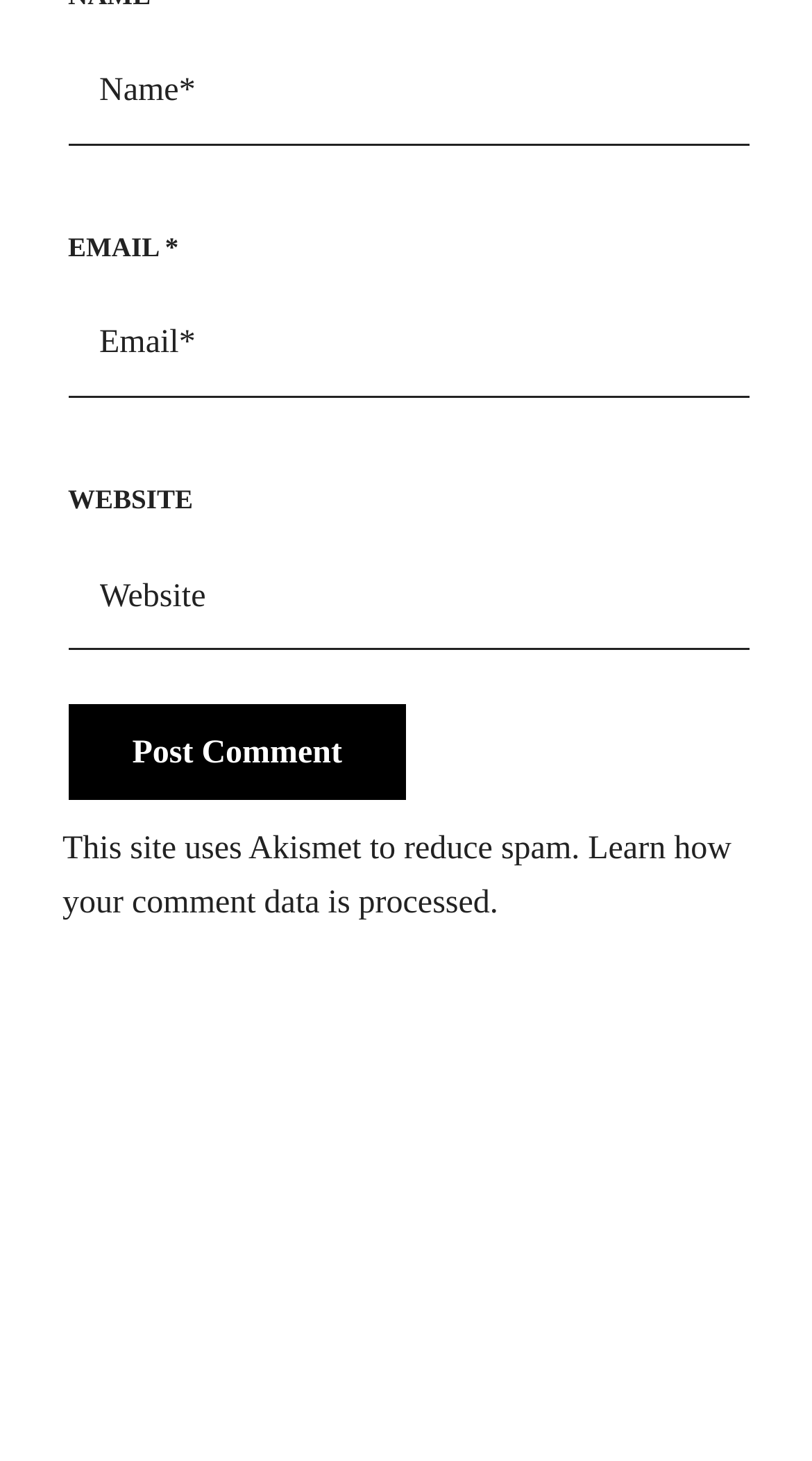Please analyze the image and give a detailed answer to the question:
What is the website using to reduce spam?

The website is using Akismet to reduce spam because it is mentioned in the StaticText element 'This site uses Akismet to reduce spam.'. This indicates that the website is utilizing Akismet's services to minimize spam comments or feedback.